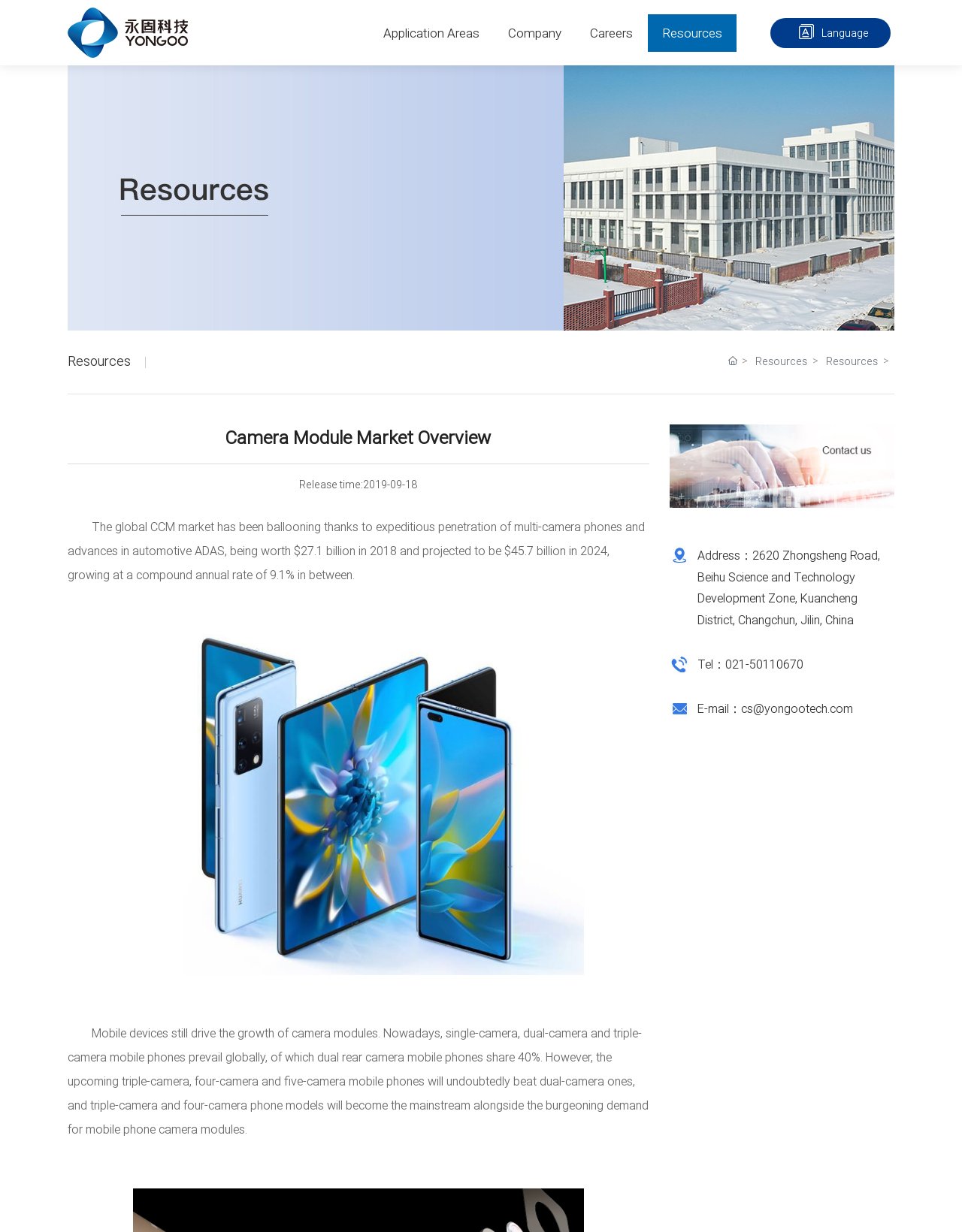Identify and extract the main heading of the webpage.

Camera Module Market Overview